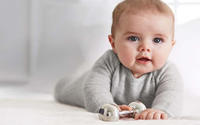What is the primary activity happening in this scene?
Please provide a comprehensive answer based on the information in the image.

The caption states that the baby is seen in a playful pose on a soft surface, looking directly at the camera, and appears to be crawling, which suggests that the primary activity happening in this scene is the baby crawling.